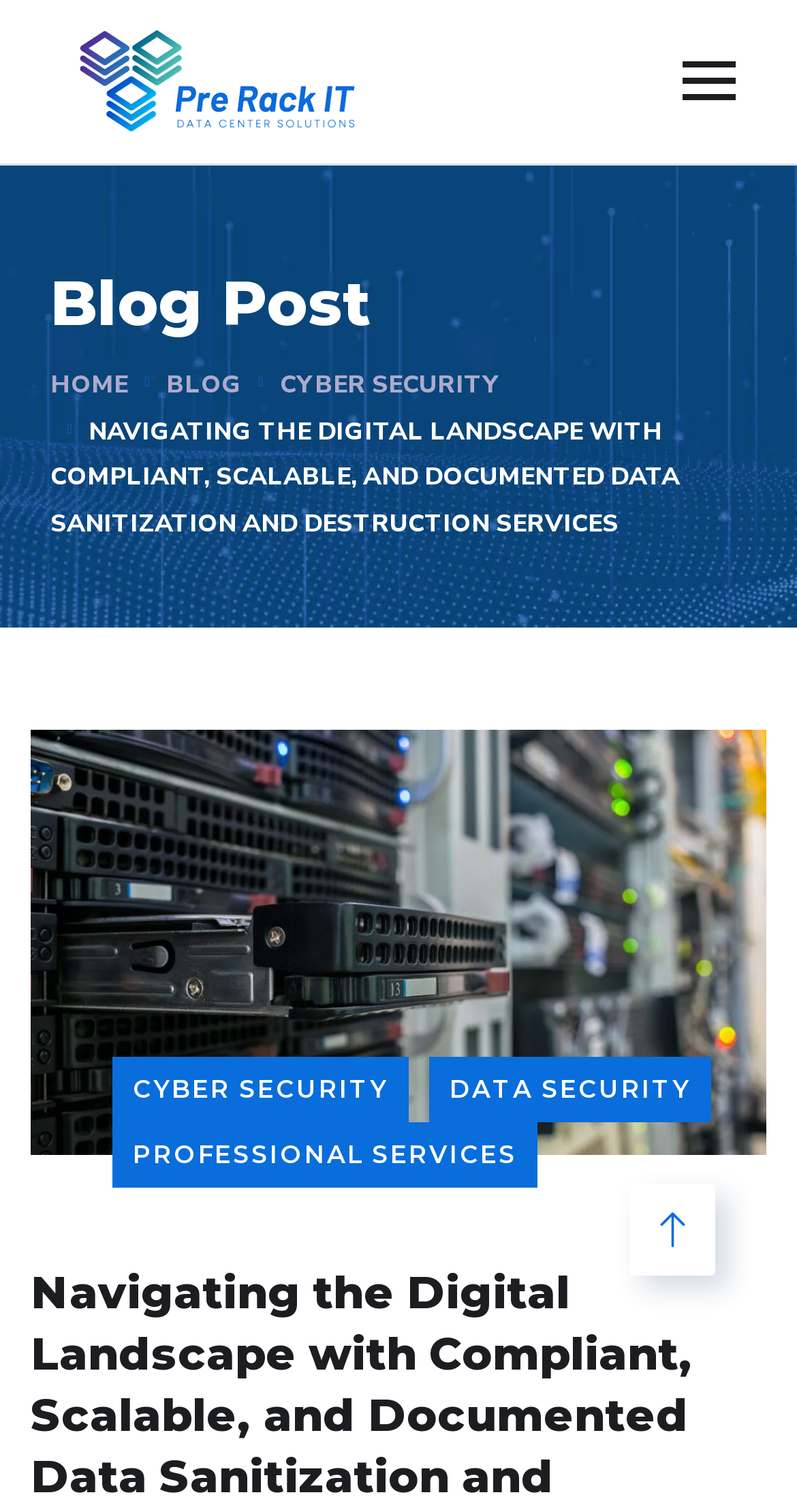Extract the bounding box coordinates of the UI element described by: "title="UND Scholarly Commons"". The coordinates should include four float numbers ranging from 0 to 1, e.g., [left, top, right, bottom].

None